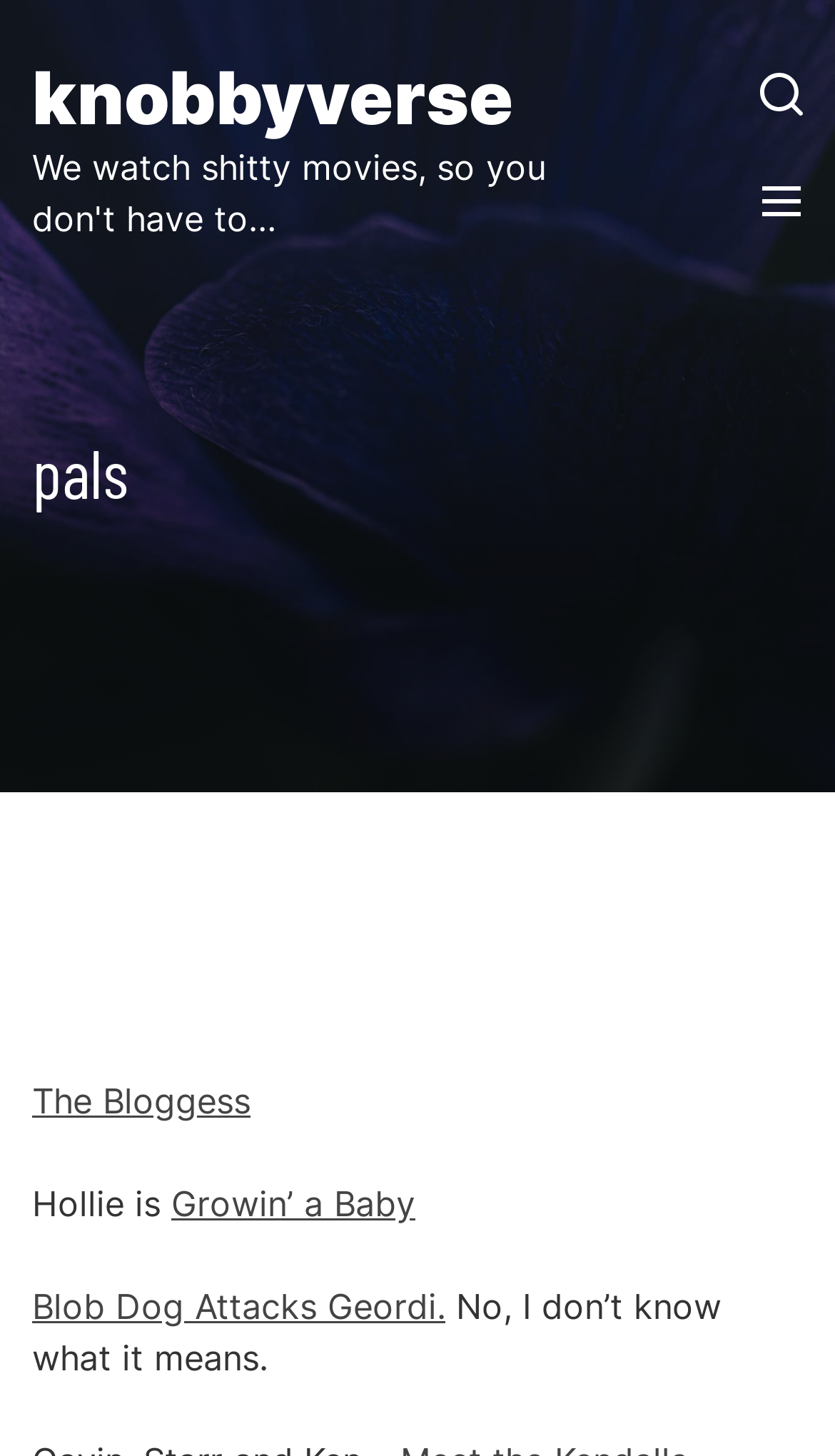For the given element description Blob Dog Attacks Geordi., determine the bounding box coordinates of the UI element. The coordinates should follow the format (top-left x, top-left y, bottom-right x, bottom-right y) and be within the range of 0 to 1.

[0.038, 0.882, 0.533, 0.912]